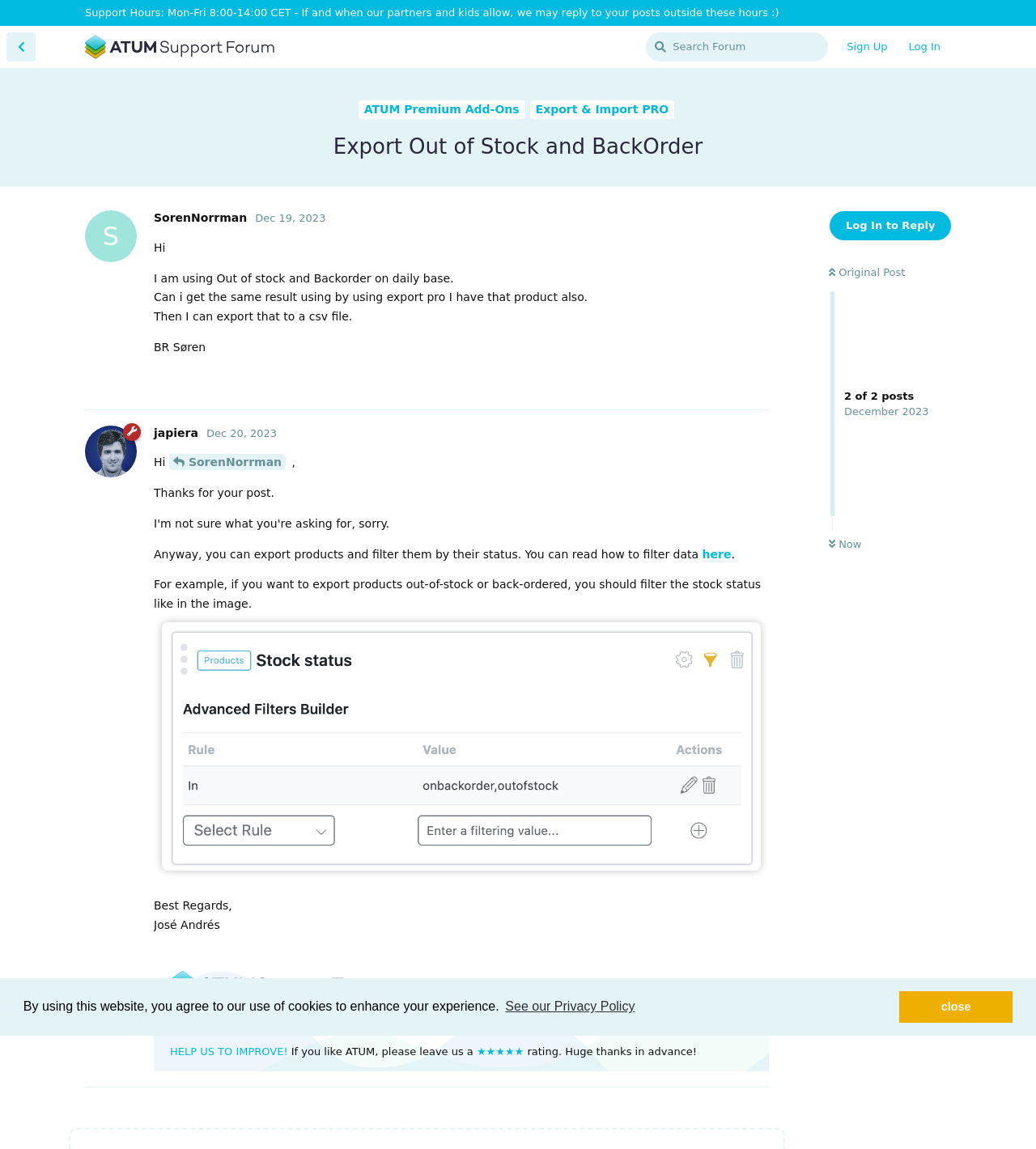Given the element description Original Post, identify the bounding box coordinates for the UI element on the webpage screenshot. The format should be (top-left x, top-left y, bottom-right x, bottom-right y), with values between 0 and 1.

[0.8, 0.232, 0.874, 0.242]